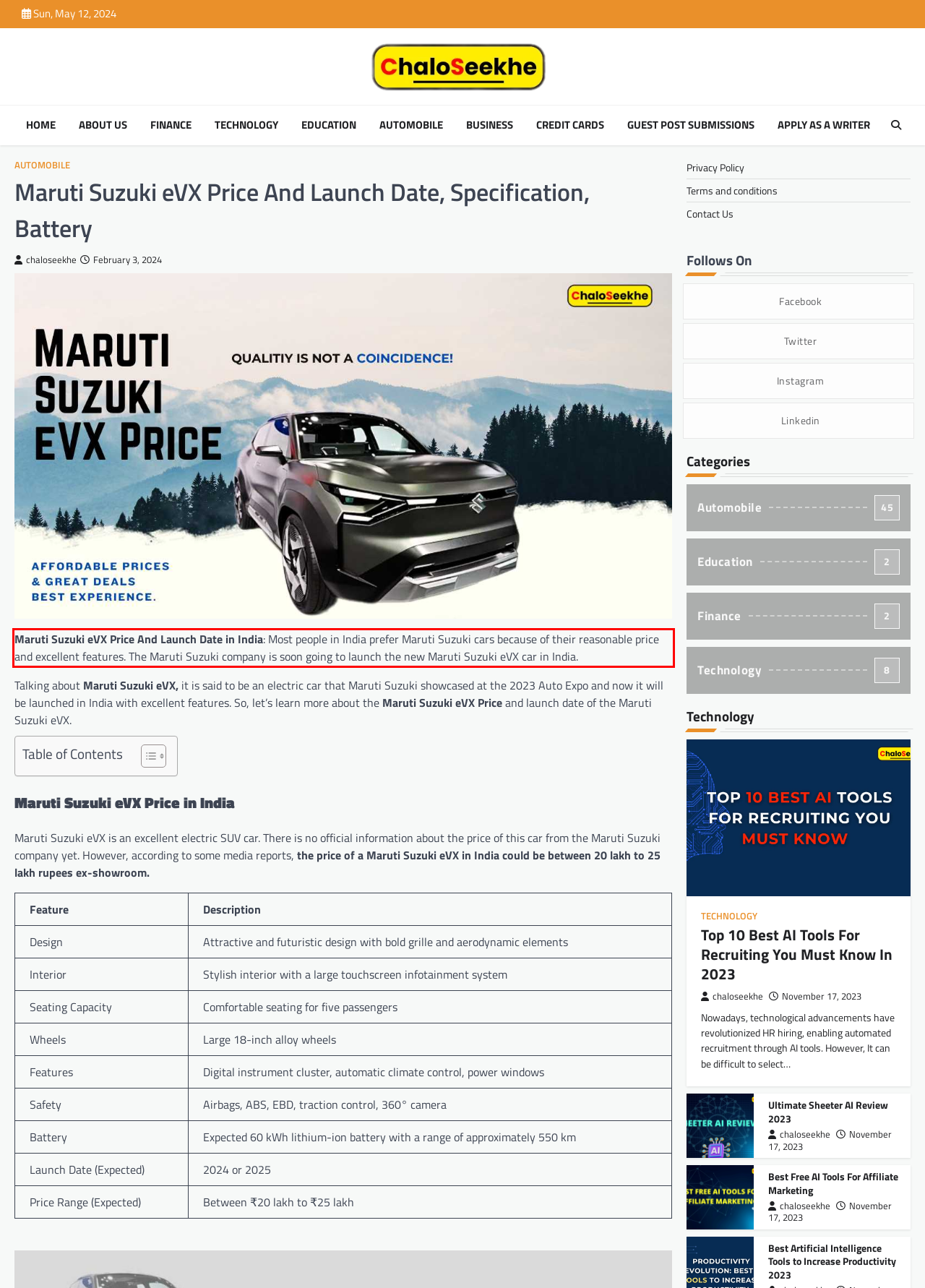You are presented with a webpage screenshot featuring a red bounding box. Perform OCR on the text inside the red bounding box and extract the content.

Maruti Suzuki eVX Price And Launch Date in India: Most people in India prefer Maruti Suzuki cars because of their reasonable price and excellent features. The Maruti Suzuki company is soon going to launch the new Maruti Suzuki eVX car in India.